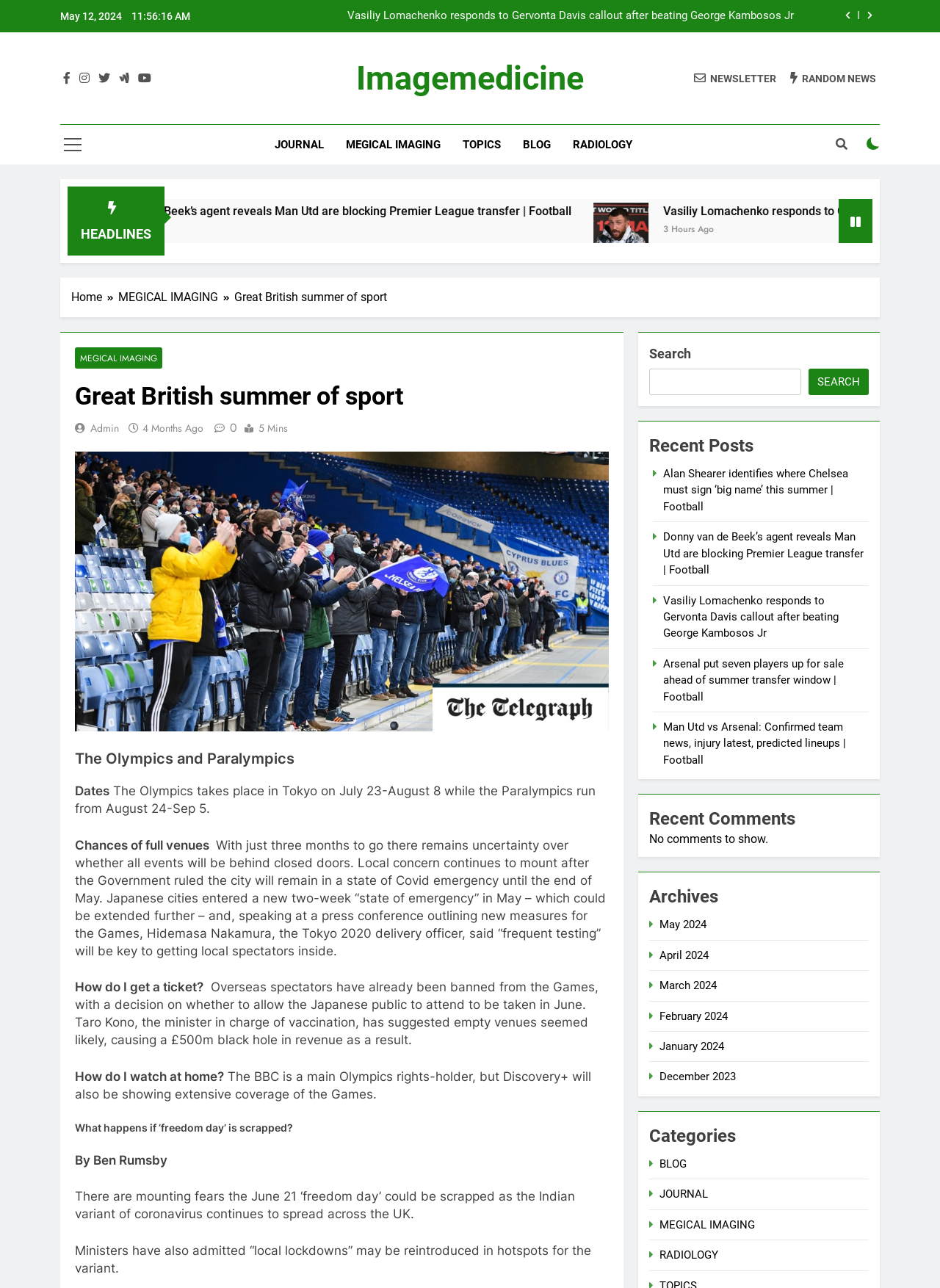What is the date and time of the current webpage?
Respond to the question with a well-detailed and thorough answer.

I found the date and time information at the top of the webpage, which is 'May 12, 2024 11:56:18 AM'.